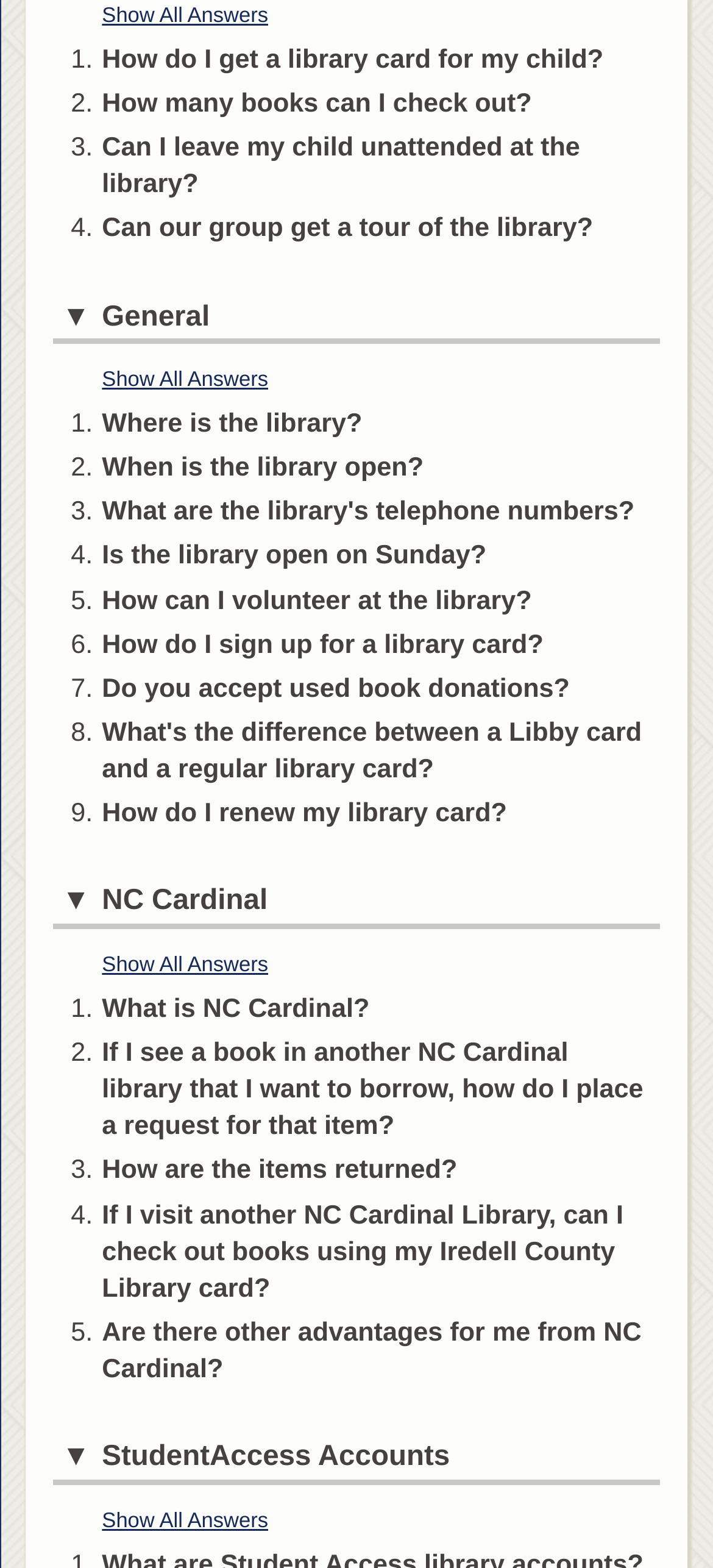What is the last question on the page?
Answer the question with as much detail as you can, using the image as a reference.

I looked at the last DescriptionList element on the page and found the question 'Are there other advantages for me from NC Cardinal?'.